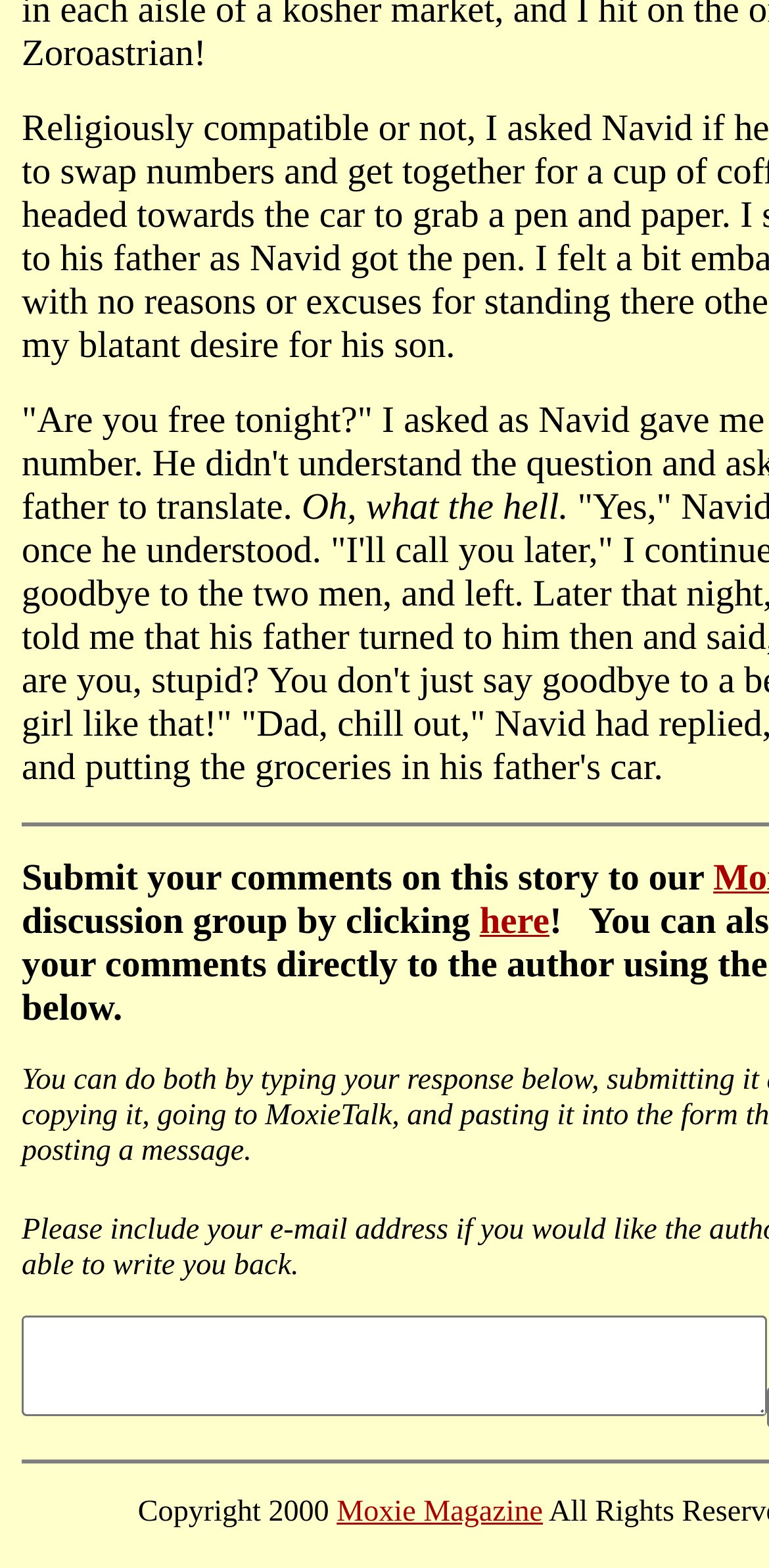Using a single word or phrase, answer the following question: 
What is the purpose of the textbox?

To enter comments